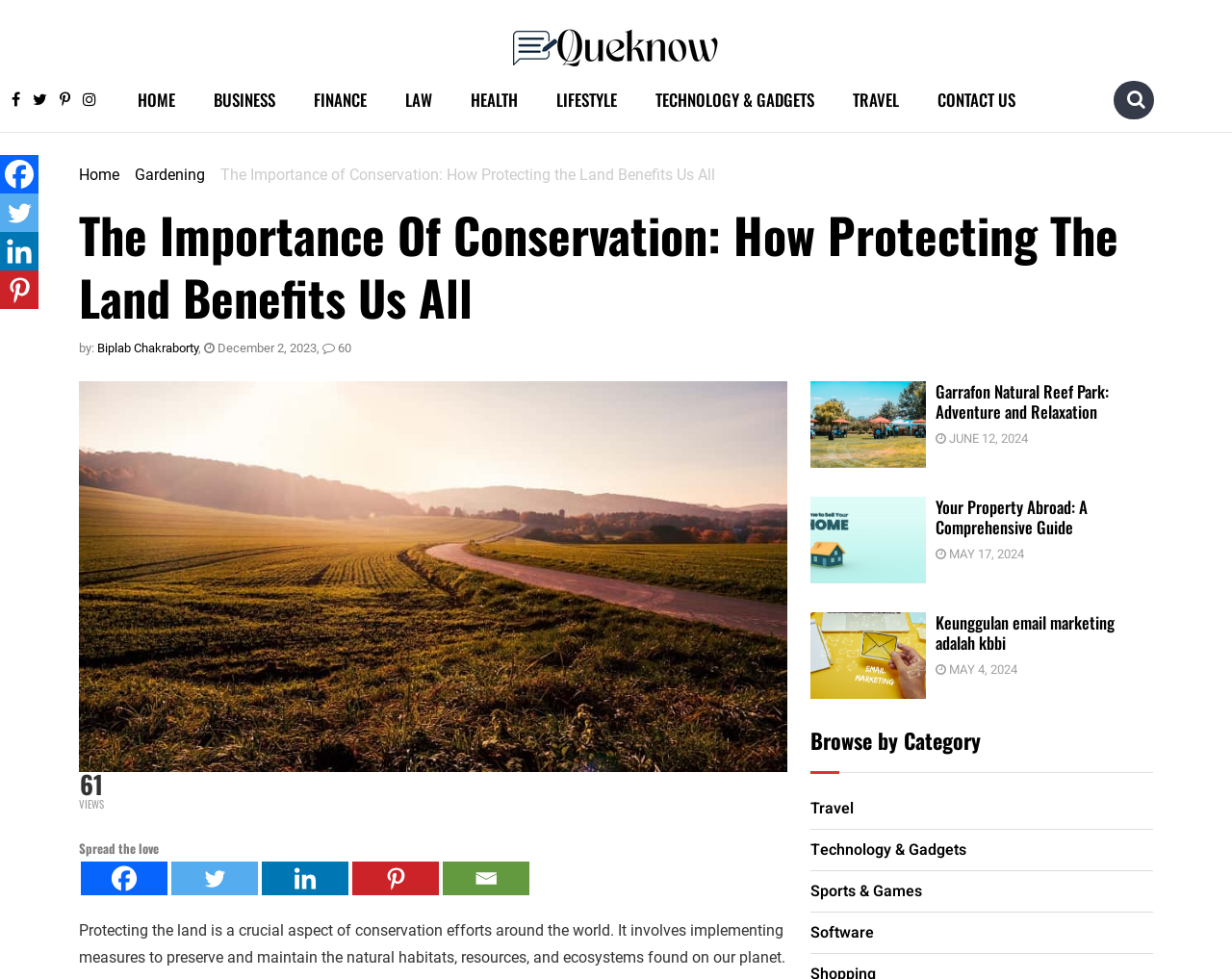What is the title of the article with the image of a natural reef park?
Respond with a short answer, either a single word or a phrase, based on the image.

Garrafon Natural Reef Park: Adventure and Relaxation